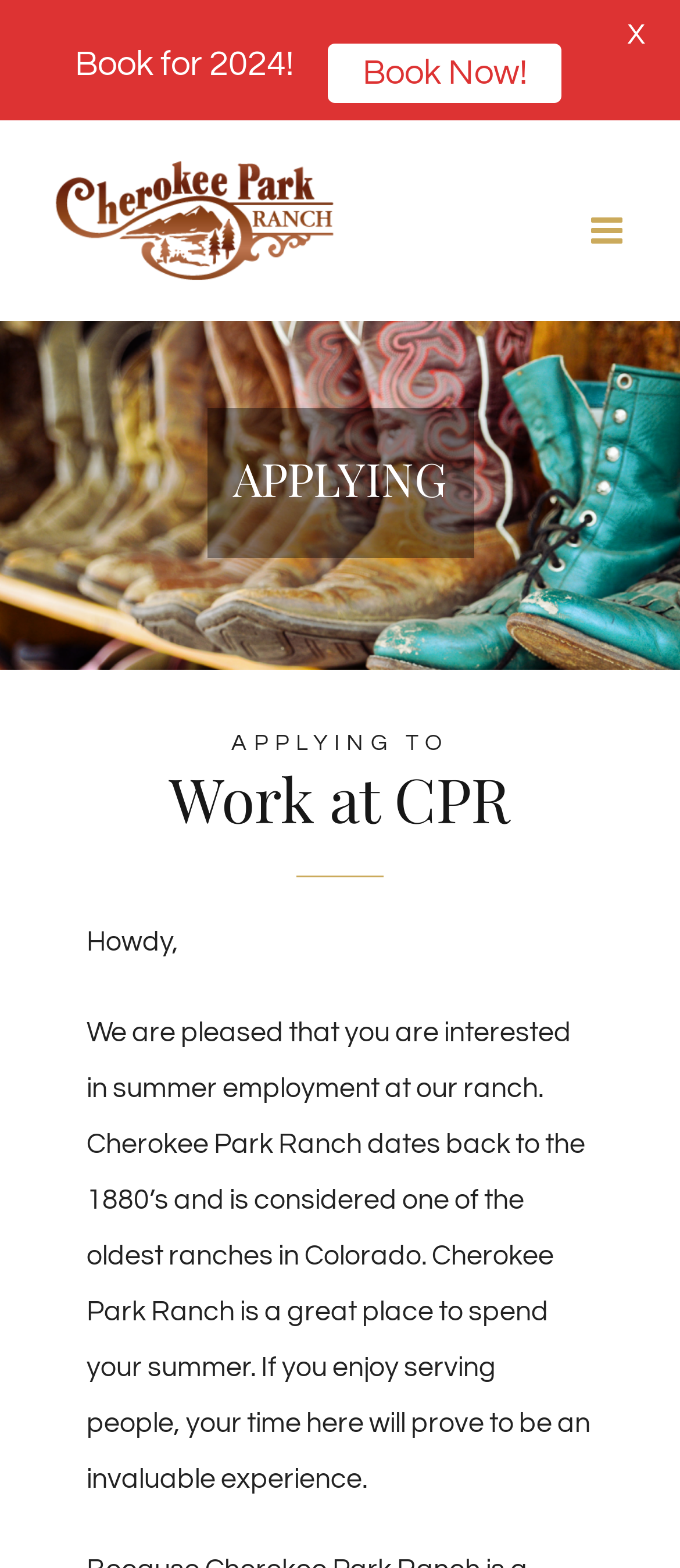From the details in the image, provide a thorough response to the question: What is the function of the 'Toggle mobile menu' link?

I inferred the function by its text 'Toggle mobile menu' and its attribute 'expanded: False' which suggests that it's a toggle button to open or close the mobile menu.